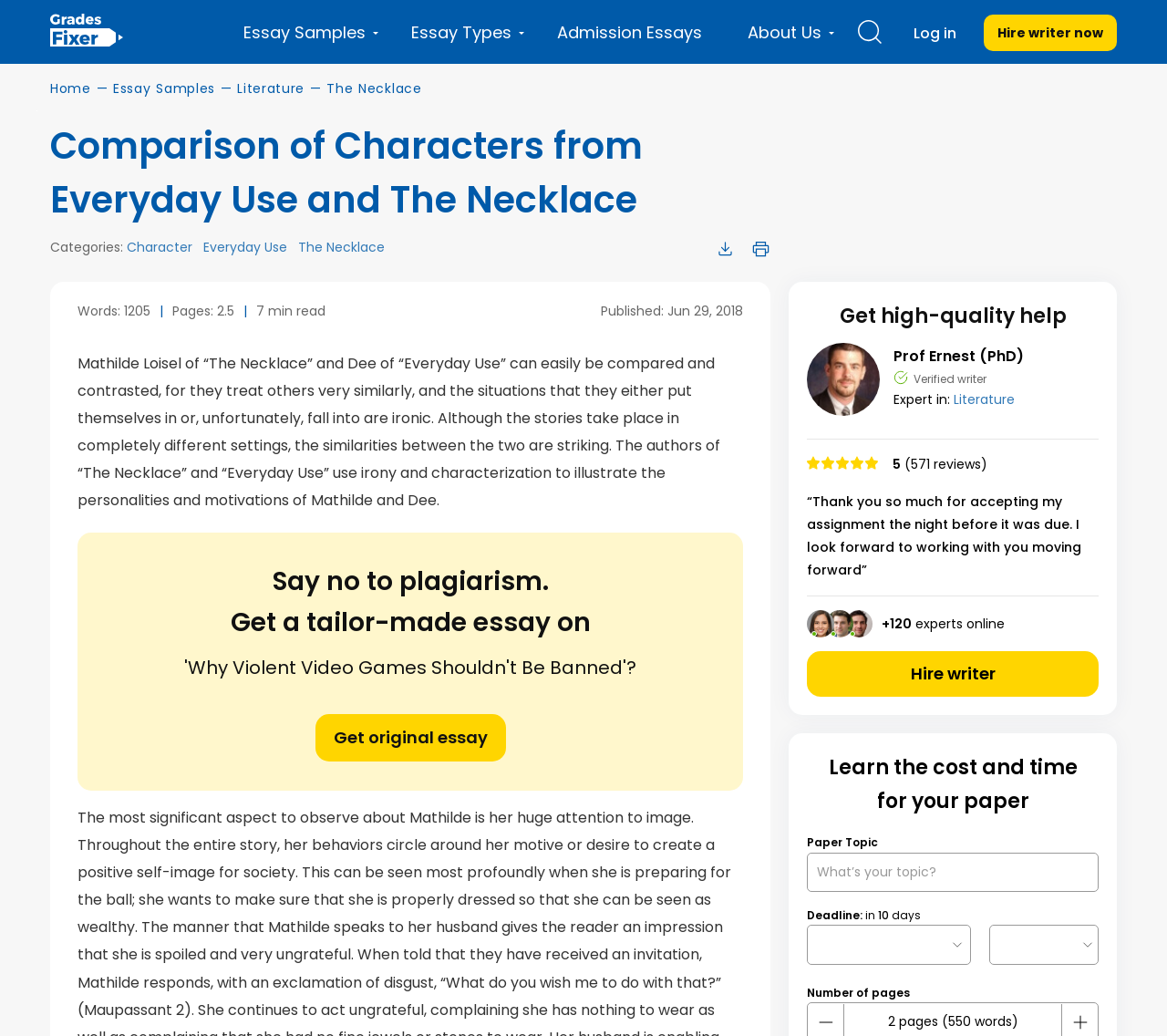Provide your answer in a single word or phrase: 
How many pages is the essay?

2.5 pages